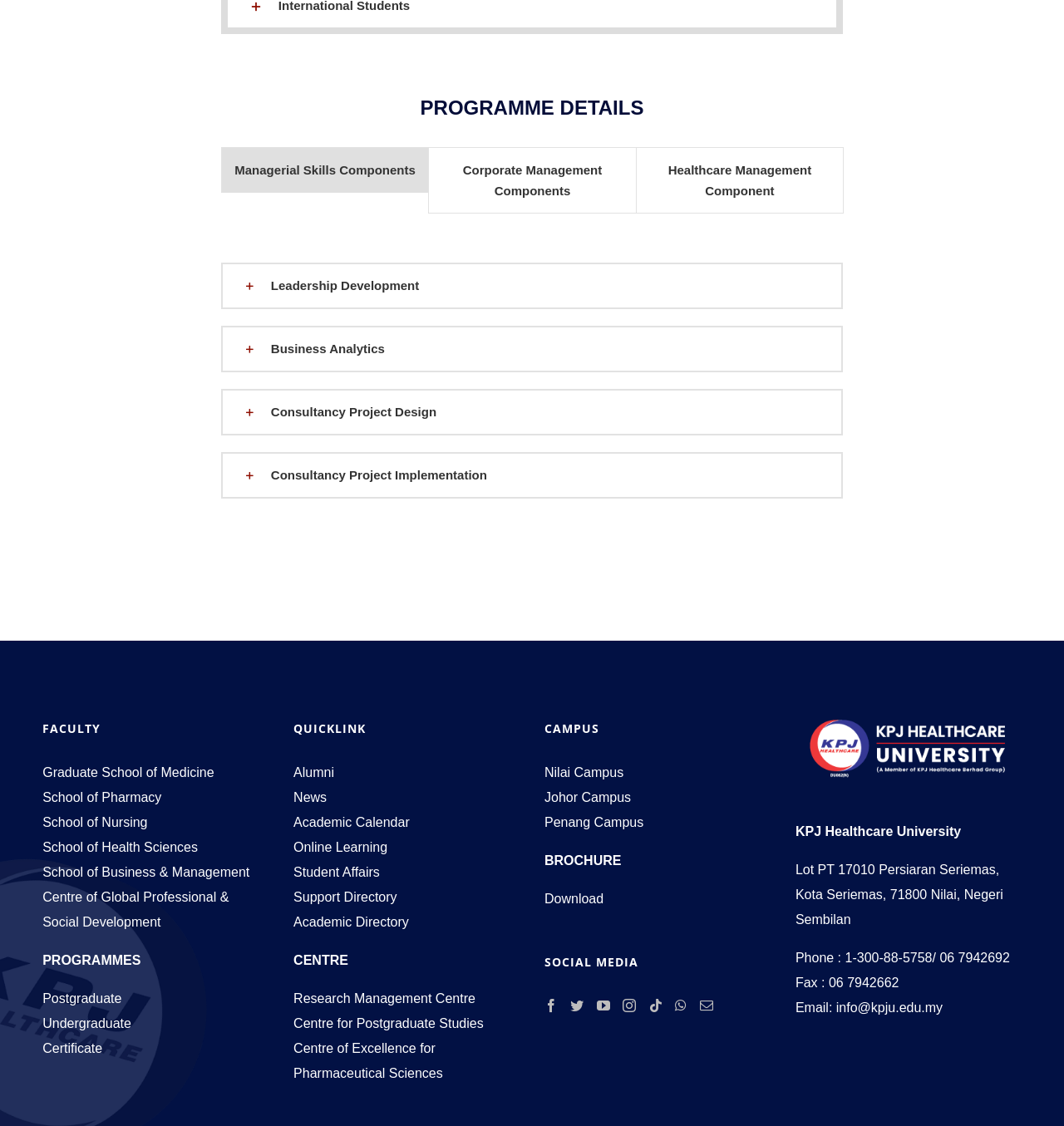Please reply to the following question with a single word or a short phrase:
How many social media links are there?

7